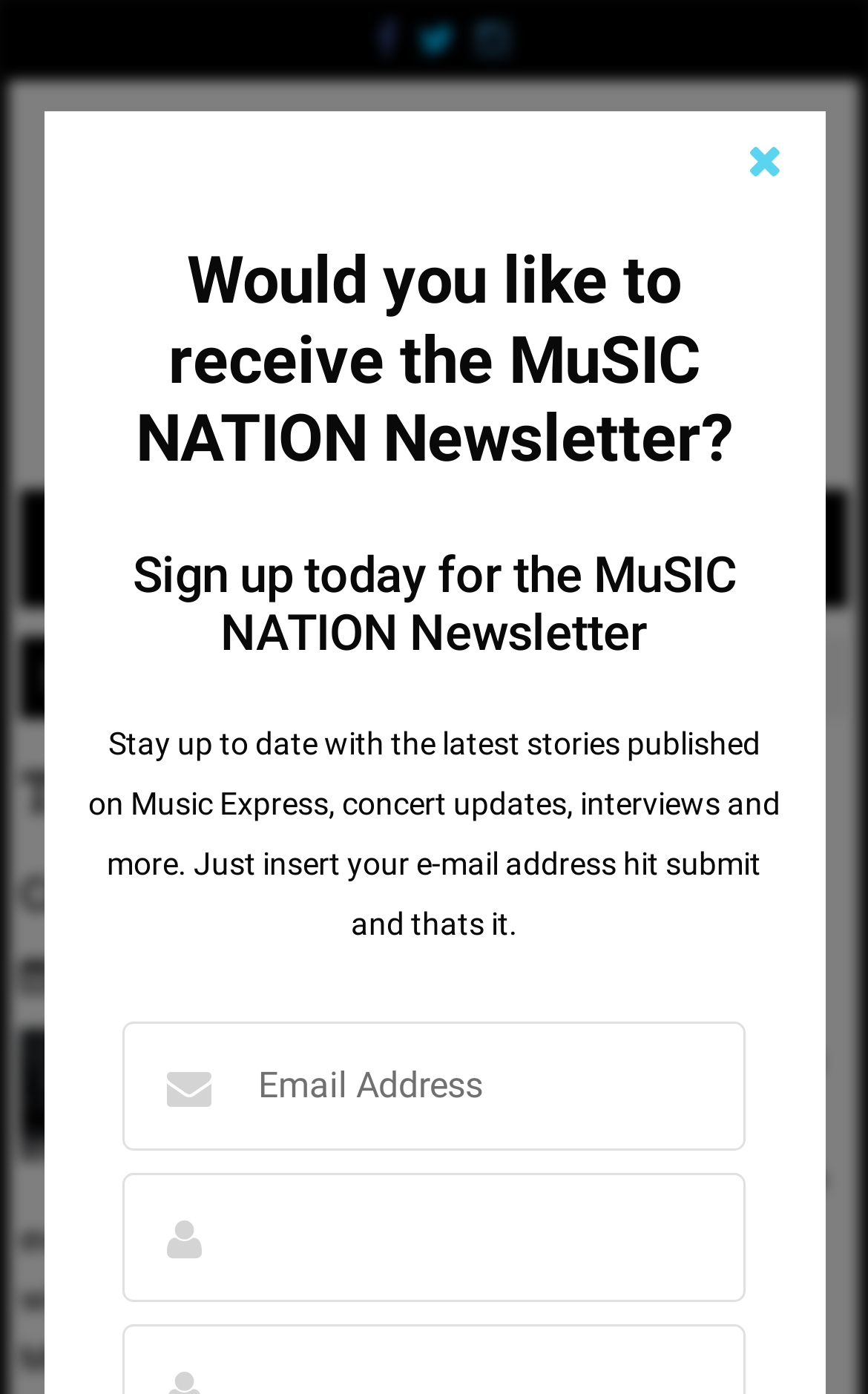Show the bounding box coordinates for the element that needs to be clicked to execute the following instruction: "learn about who we are". Provide the coordinates in the form of four float numbers between 0 and 1, i.e., [left, top, right, bottom].

None